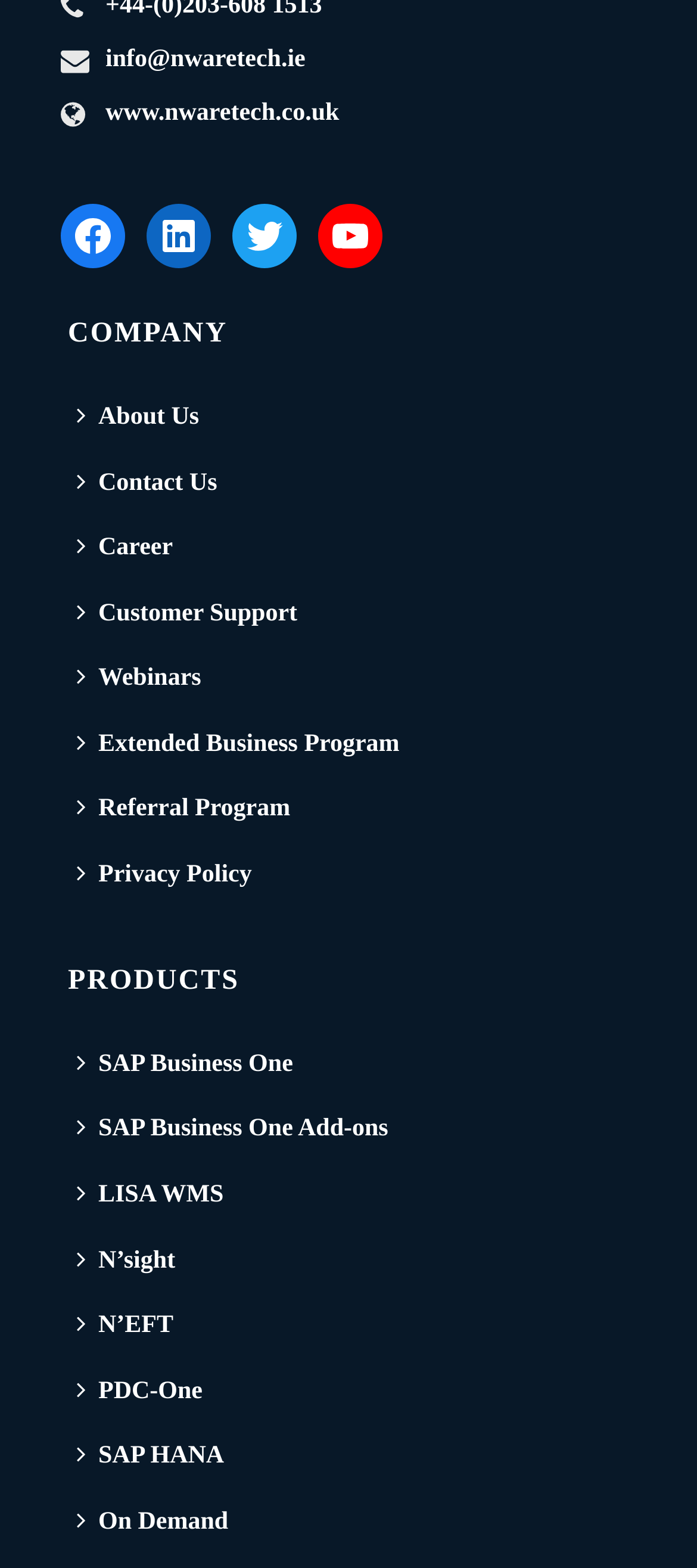Find the bounding box coordinates for the area that must be clicked to perform this action: "Contact us".

[0.097, 0.288, 0.35, 0.33]